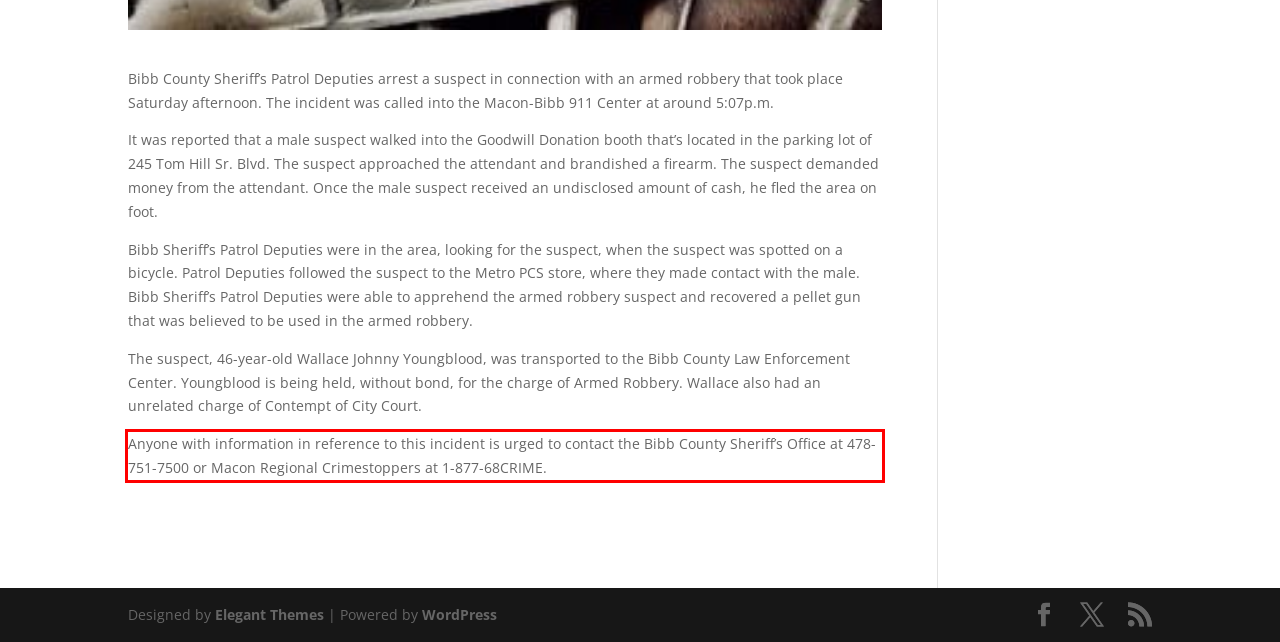Using the provided webpage screenshot, recognize the text content in the area marked by the red bounding box.

Anyone with information in reference to this incident is urged to contact the Bibb County Sheriff’s Office at 478-751-7500 or Macon Regional Crimestoppers at 1-877-68CRIME.